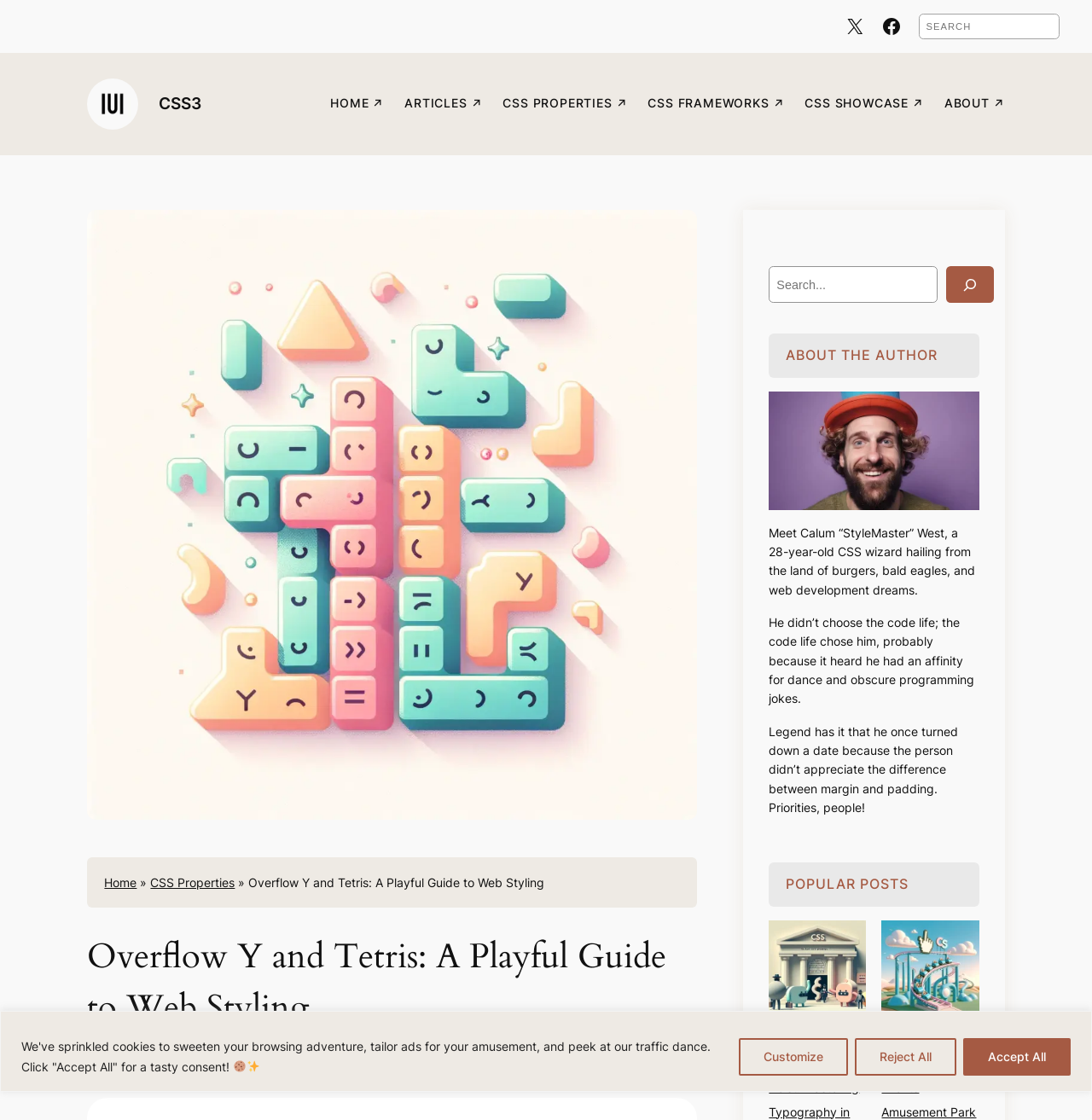Based on the image, provide a detailed response to the question:
What is the topic of the popular post with the image 'CSS Font Variant'?

The topic of the popular post with the image 'CSS Font Variant' is CSS Font Variant, as indicated by the image and the context of the 'POPULAR POSTS' section.